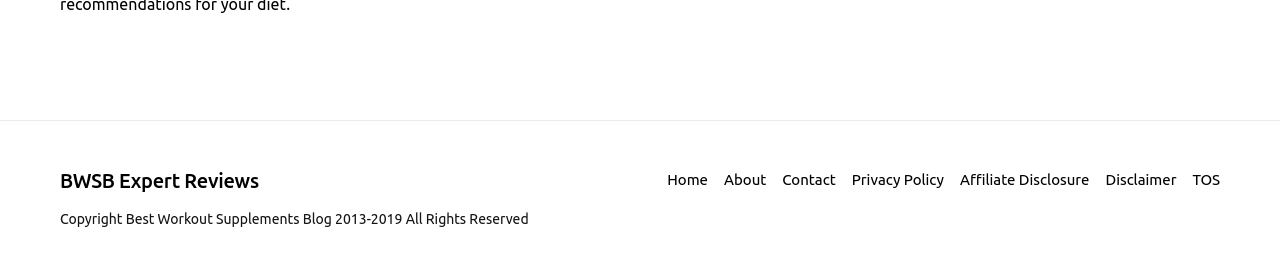Please provide a one-word or short phrase answer to the question:
What is the purpose of the webpage?

Expert Reviews